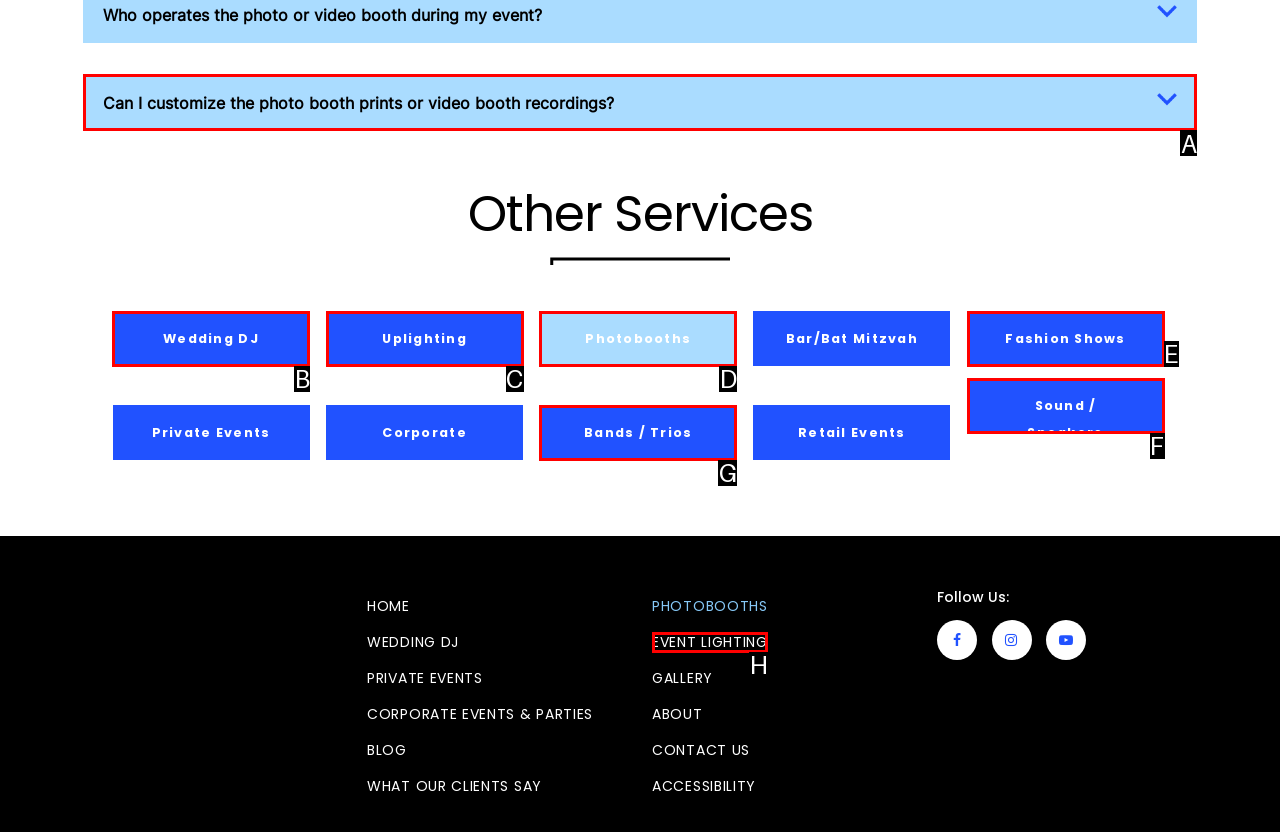Provide the letter of the HTML element that you need to click on to perform the task: Expand 'Can I customize the photo booth prints or video booth recordings?'.
Answer with the letter corresponding to the correct option.

A